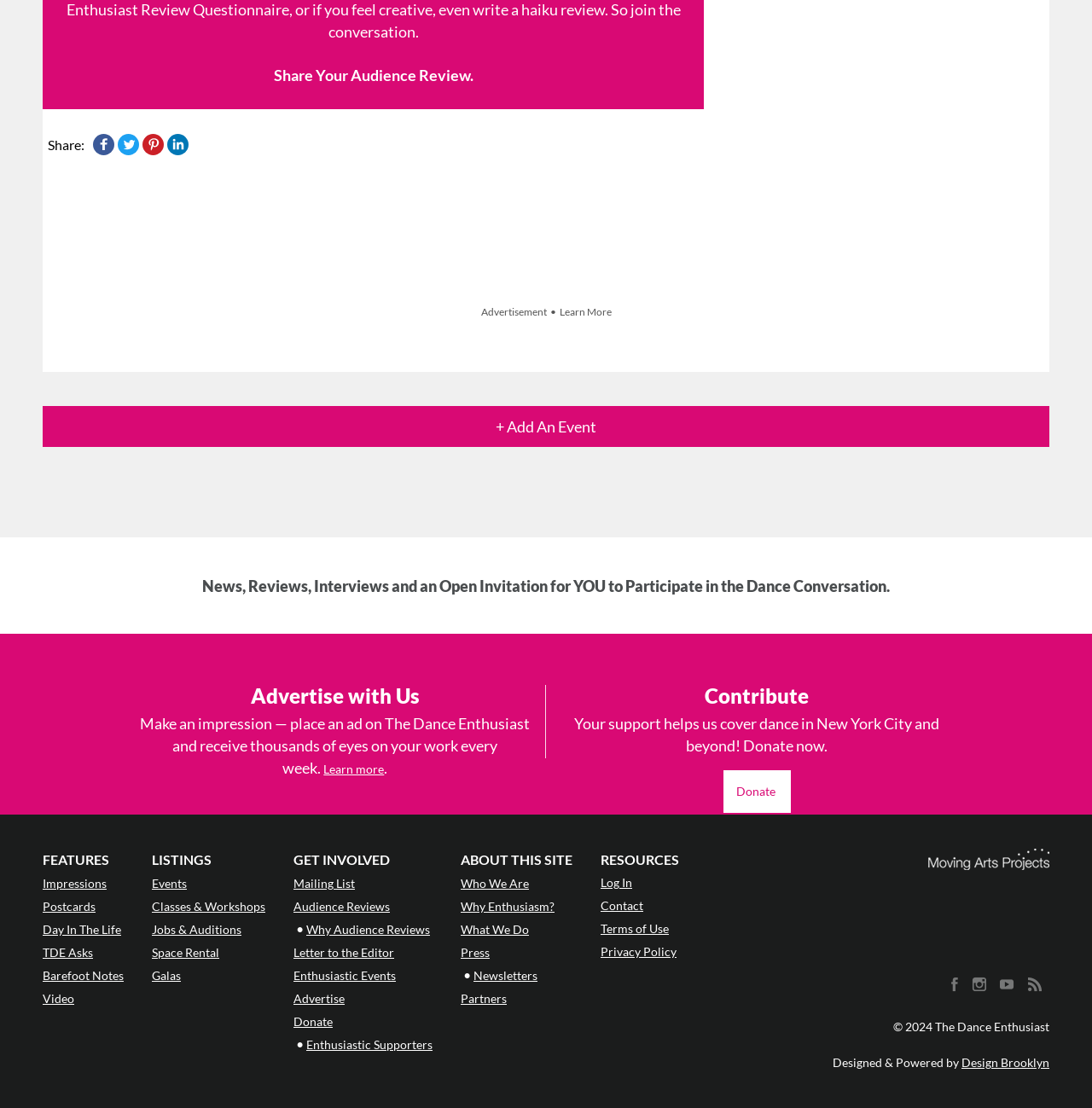Respond with a single word or phrase to the following question:
What is the main topic of this website?

Dance